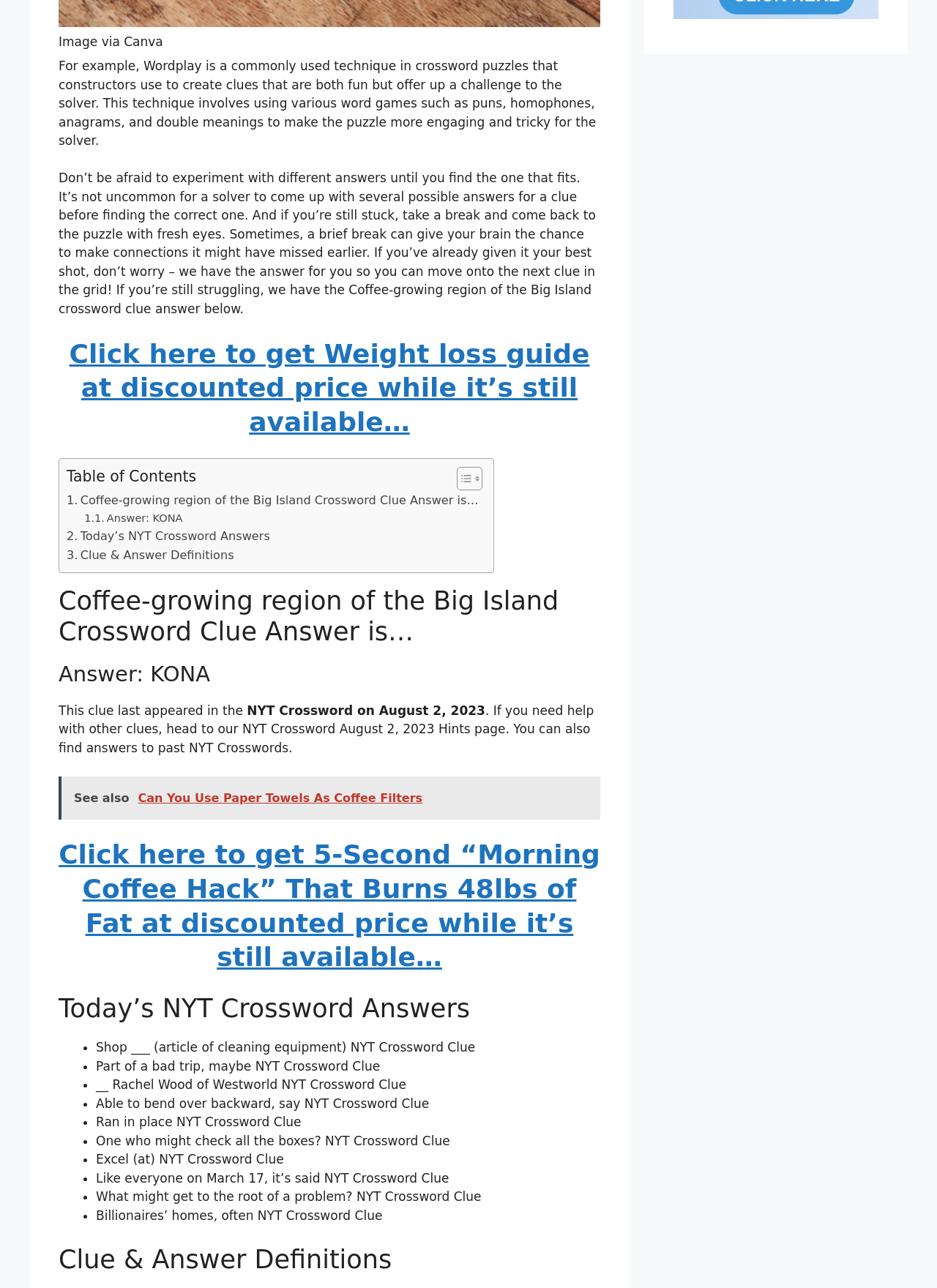How many other crossword clues are listed?
Respond to the question with a single word or phrase according to the image.

10